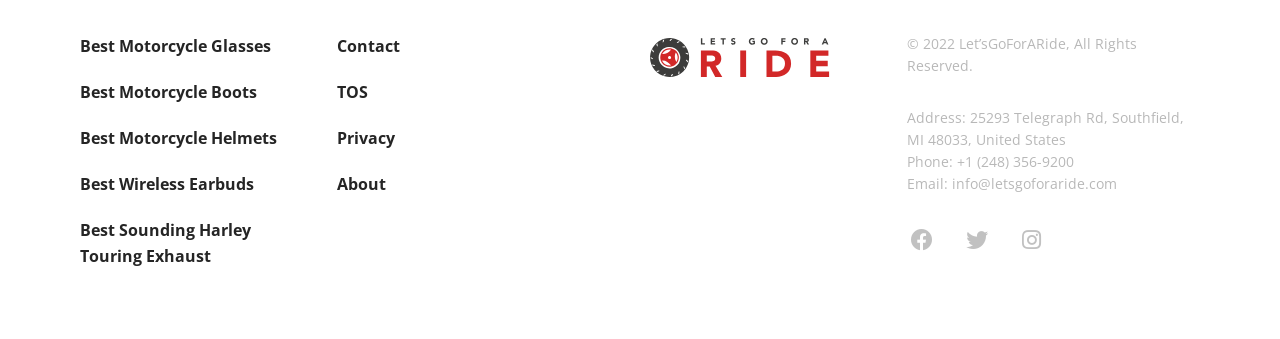Using the description "Best Sounding Harley Touring Exhaust", predict the bounding box of the relevant HTML element.

[0.062, 0.641, 0.247, 0.795]